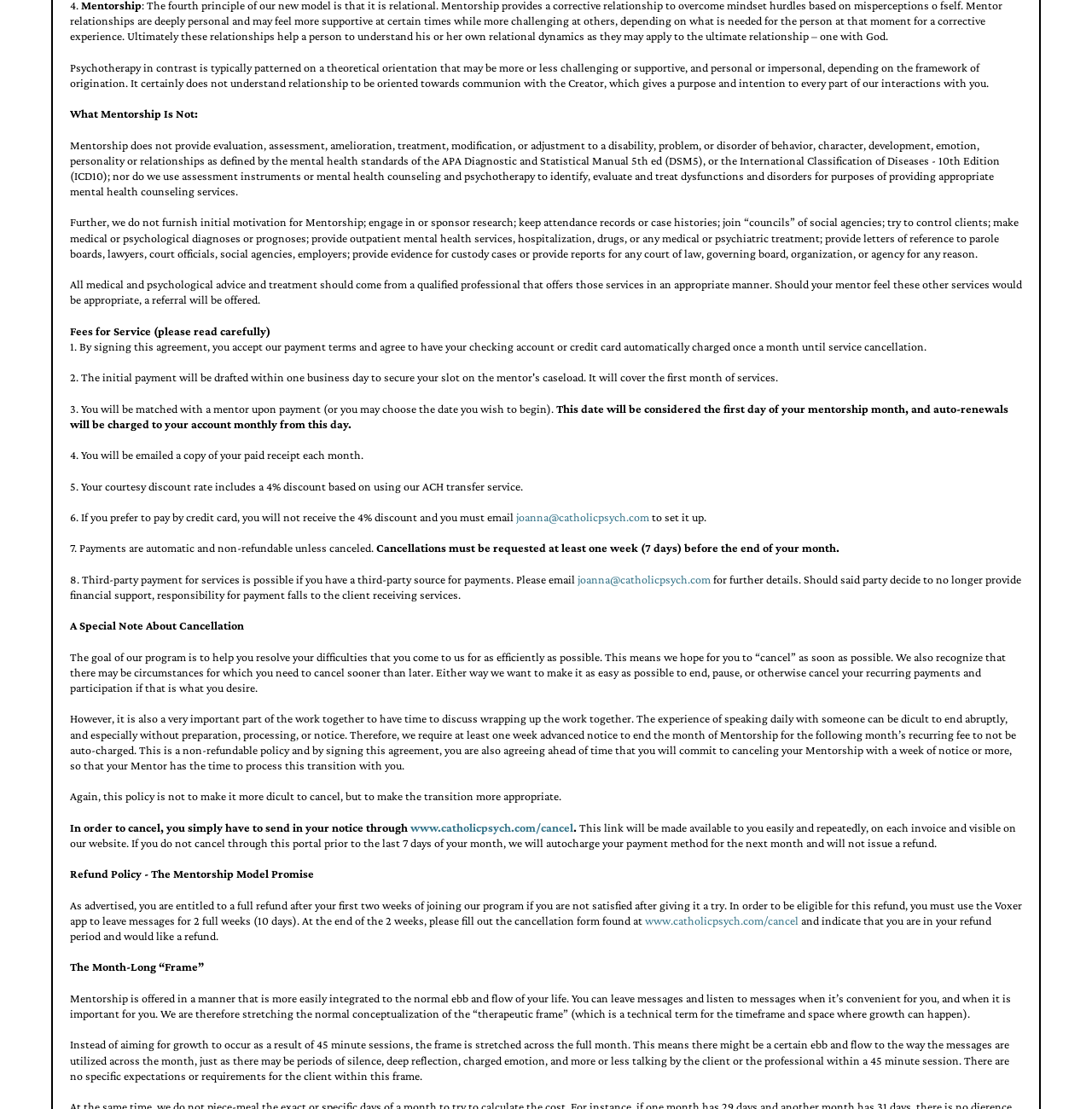Give a succinct answer to this question in a single word or phrase: 
How do I cancel my mentorship?

Send notice through www.catholicpsych.com/cancel